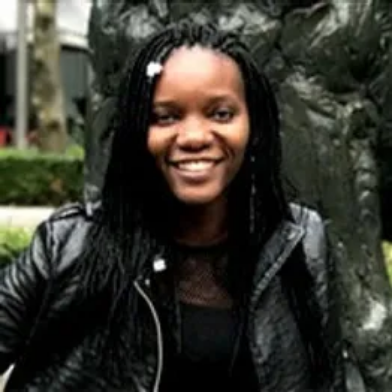Please examine the image and answer the question with a detailed explanation:
What is the setting of the image?

The background of the image suggests a park-like setting with greenery, which contrasts beautifully with the woman's attire, indicating that the image was taken outdoors in a natural environment.